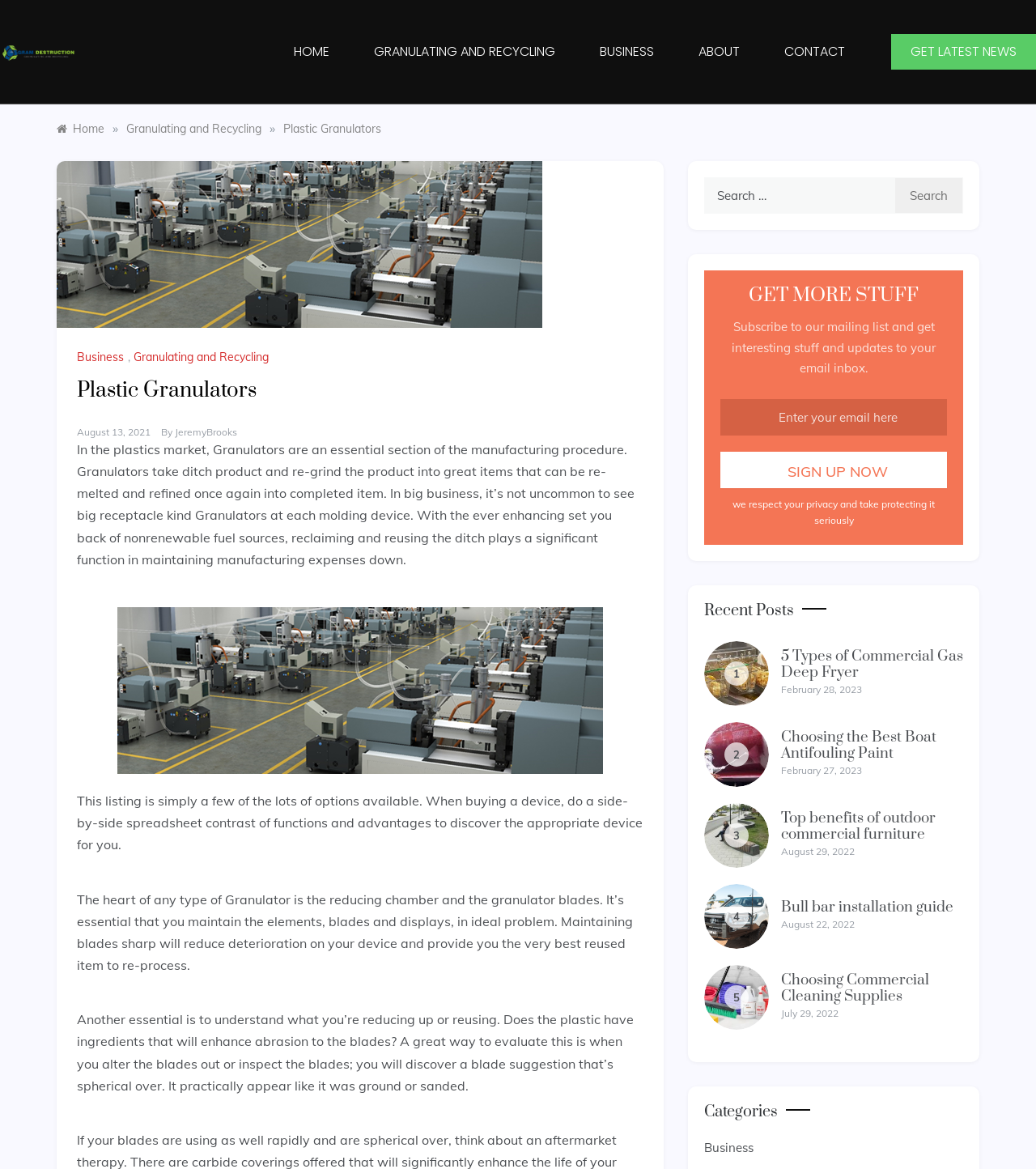Determine the coordinates of the bounding box that should be clicked to complete the instruction: "Sign up for the mailing list". The coordinates should be represented by four float numbers between 0 and 1: [left, top, right, bottom].

[0.695, 0.386, 0.914, 0.417]